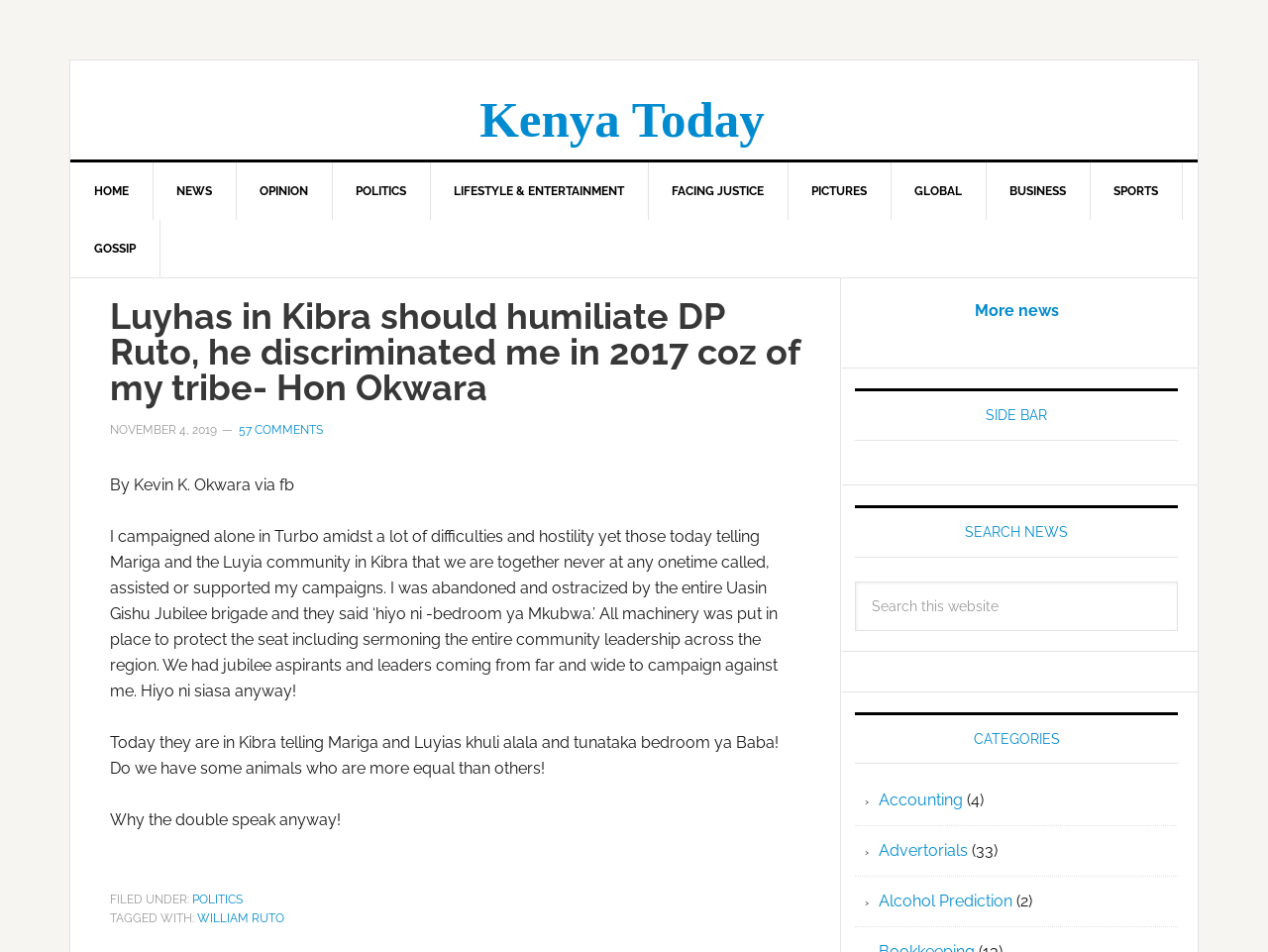Analyze the image and answer the question with as much detail as possible: 
What is the topic of the main article?

I inferred the answer by analyzing the content of the main article, which mentions 'DP Ruto' and 'Jubilee', indicating that the topic is related to politics.